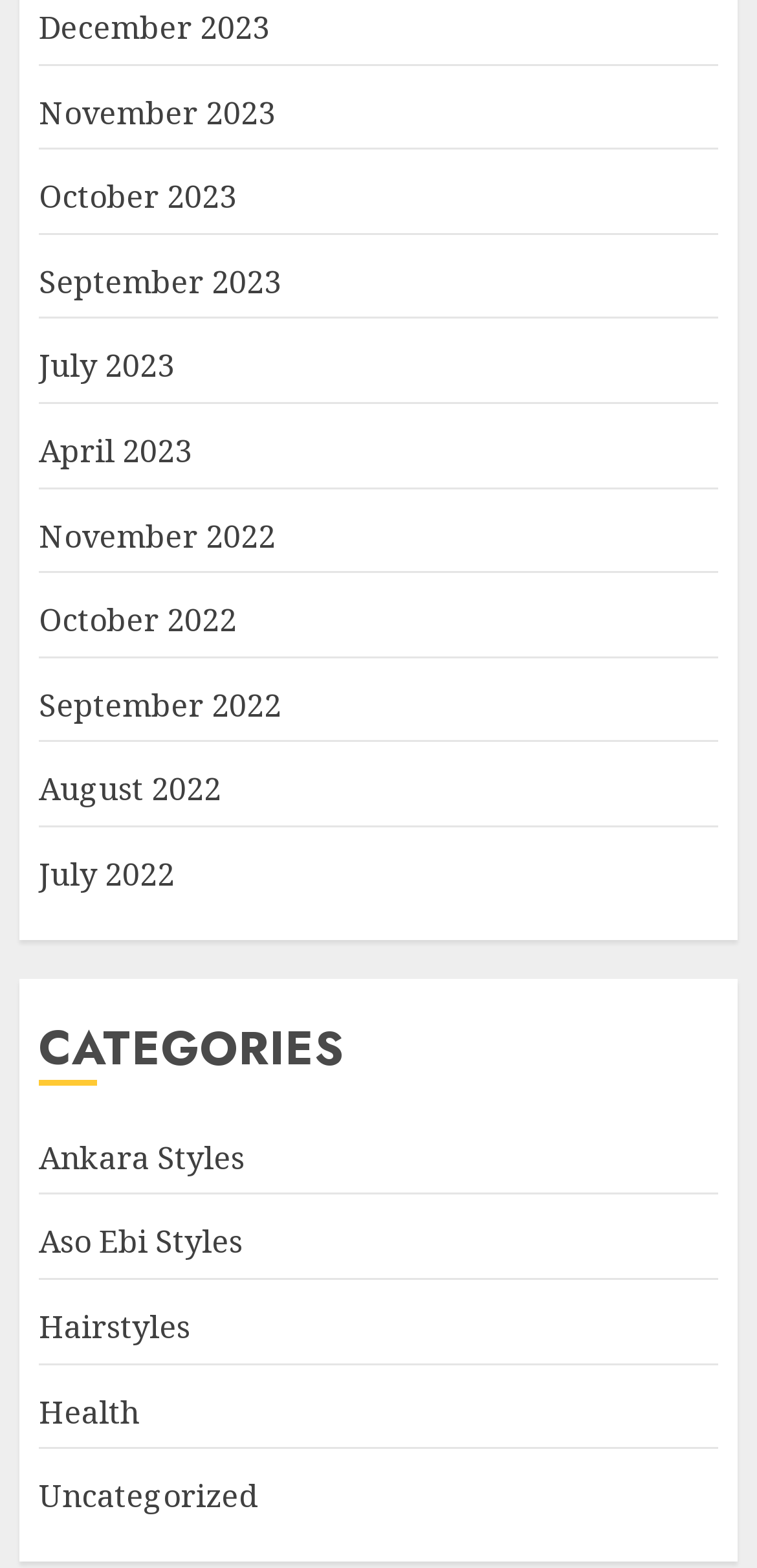Determine the bounding box coordinates of the target area to click to execute the following instruction: "explore Hairstyles."

[0.051, 0.832, 0.251, 0.861]